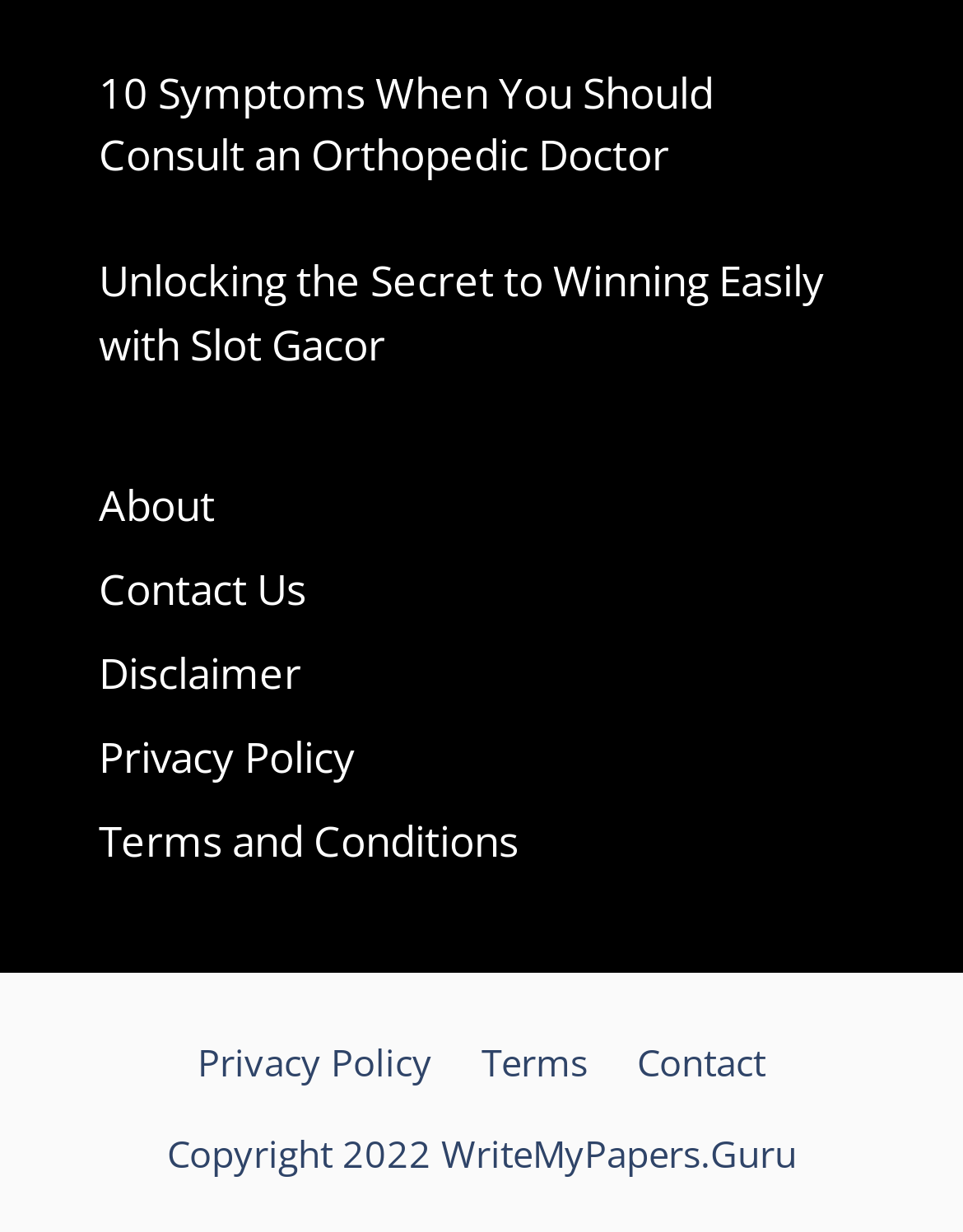From the element description: "Terms and Conditions", extract the bounding box coordinates of the UI element. The coordinates should be expressed as four float numbers between 0 and 1, in the order [left, top, right, bottom].

[0.103, 0.66, 0.538, 0.706]